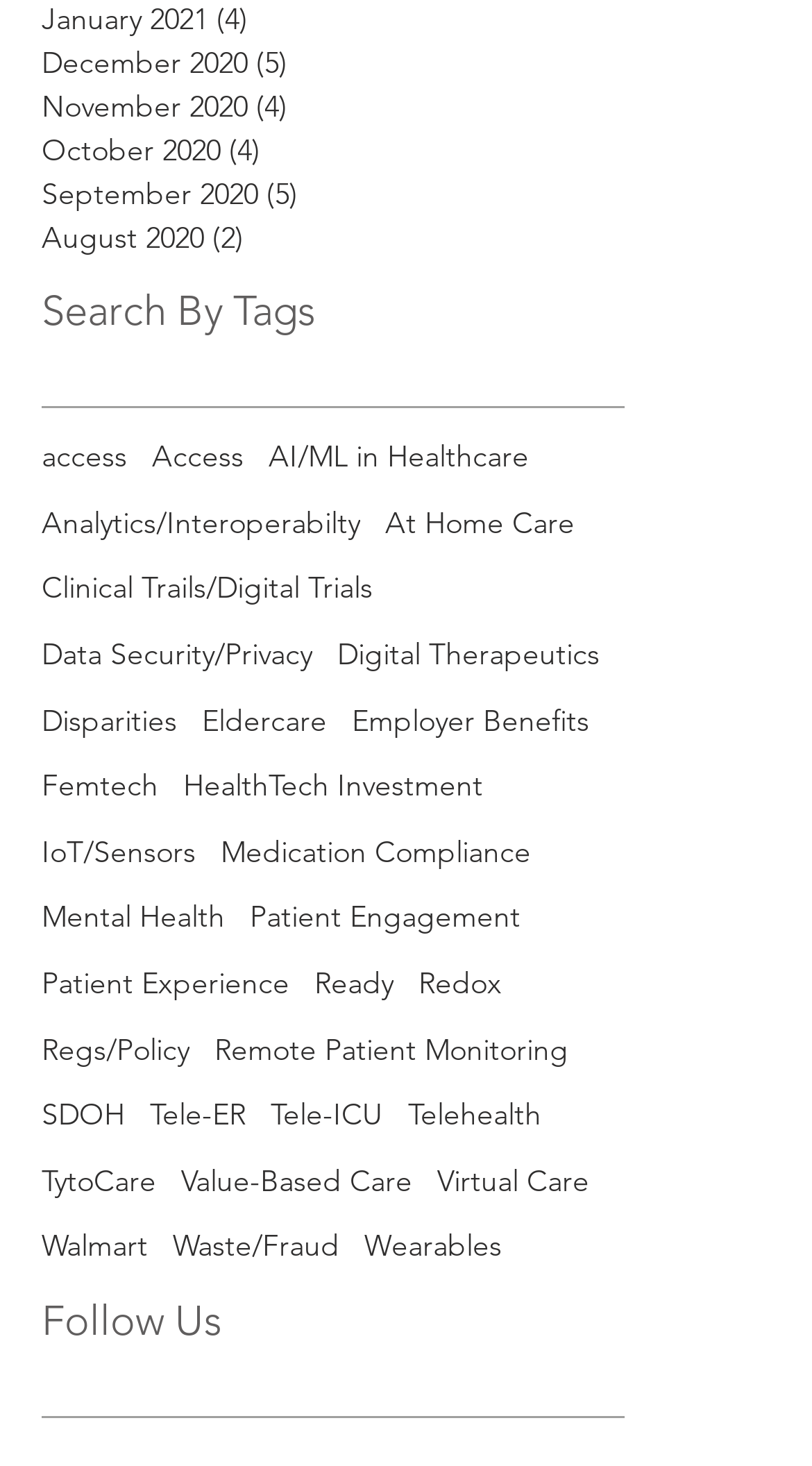What is the purpose of the 'Follow Us' section?
Examine the image and give a concise answer in one word or a short phrase.

To follow the website's social media